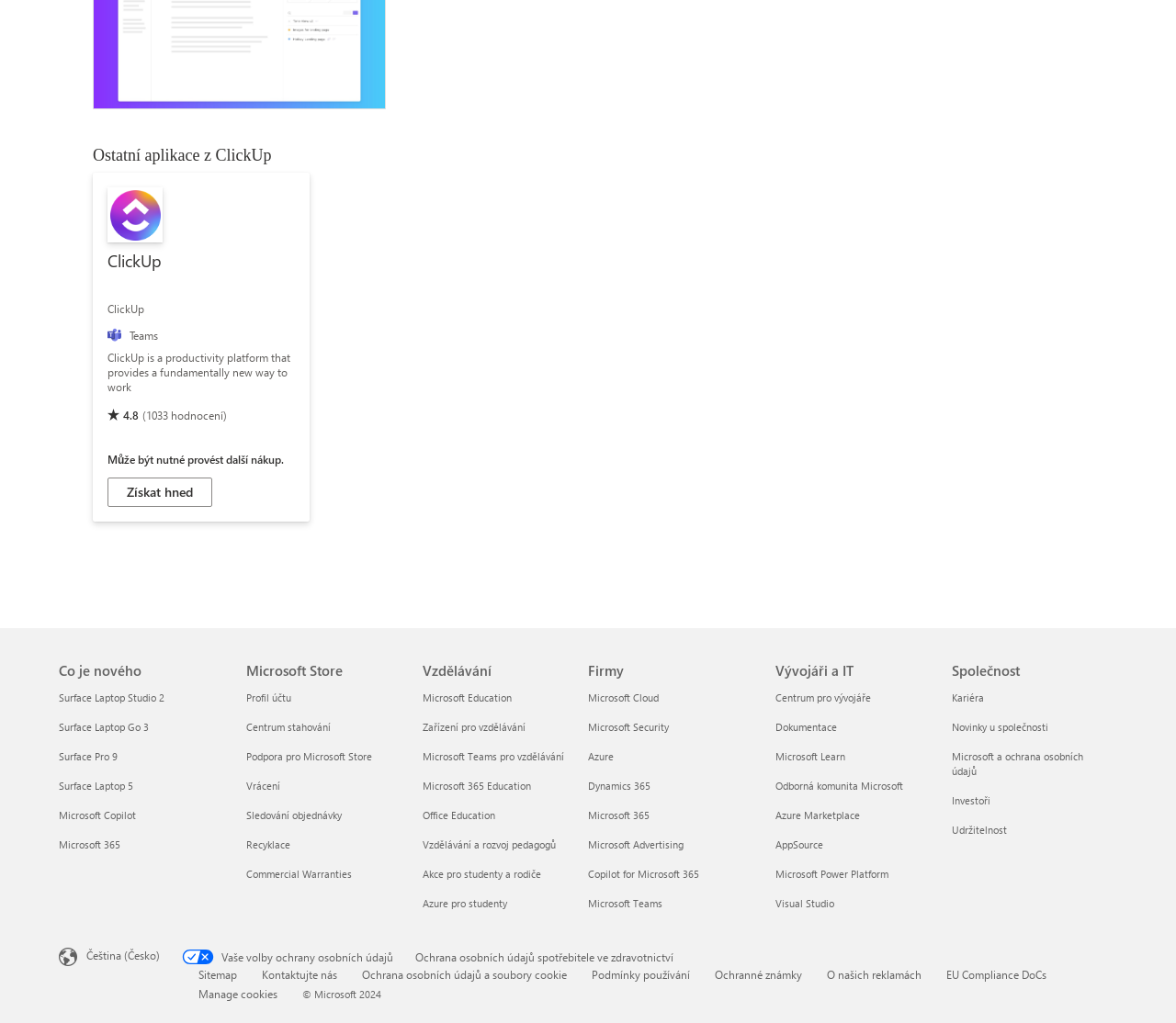Please identify the coordinates of the bounding box for the clickable region that will accomplish this instruction: "Learn about 'Education'".

[0.359, 0.614, 0.491, 0.668]